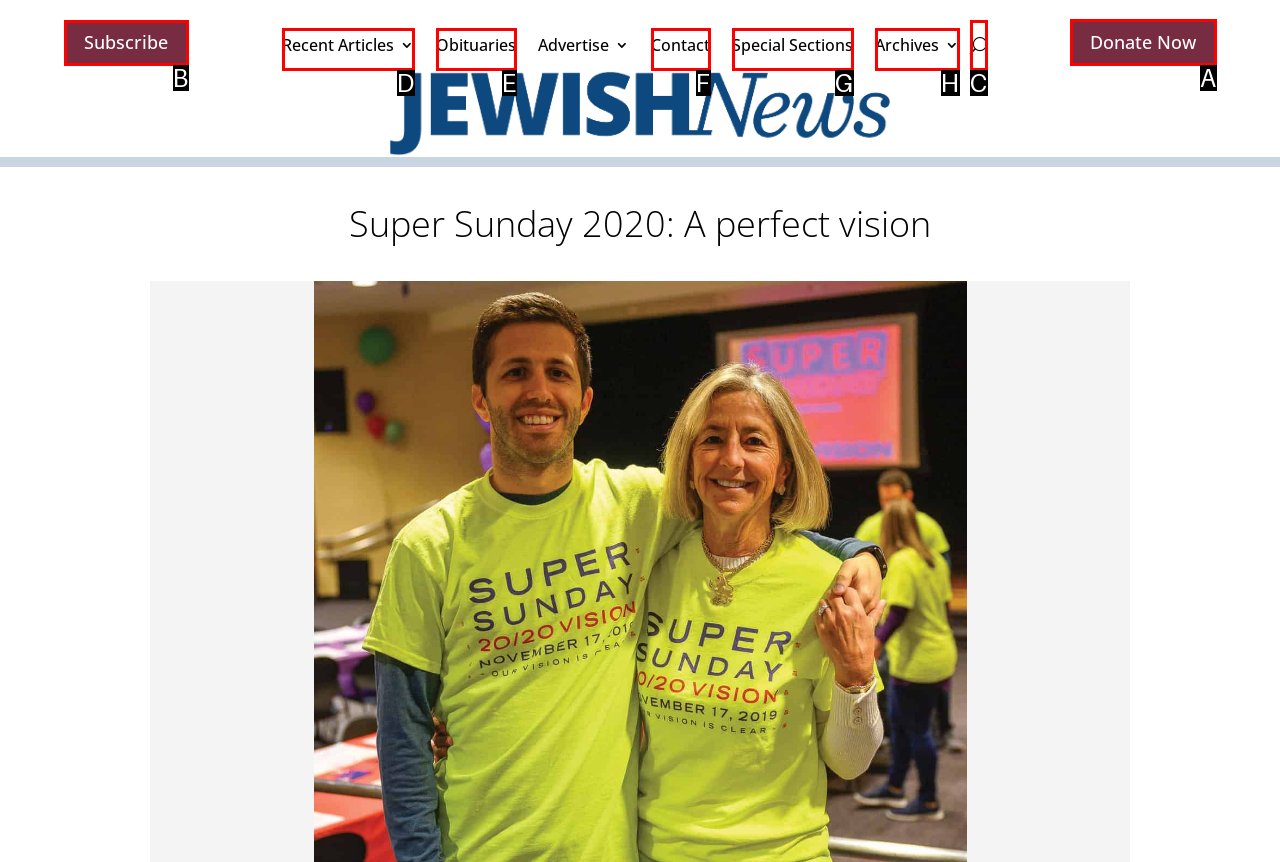Choose the letter of the option you need to click to Donate to the organization. Answer with the letter only.

A